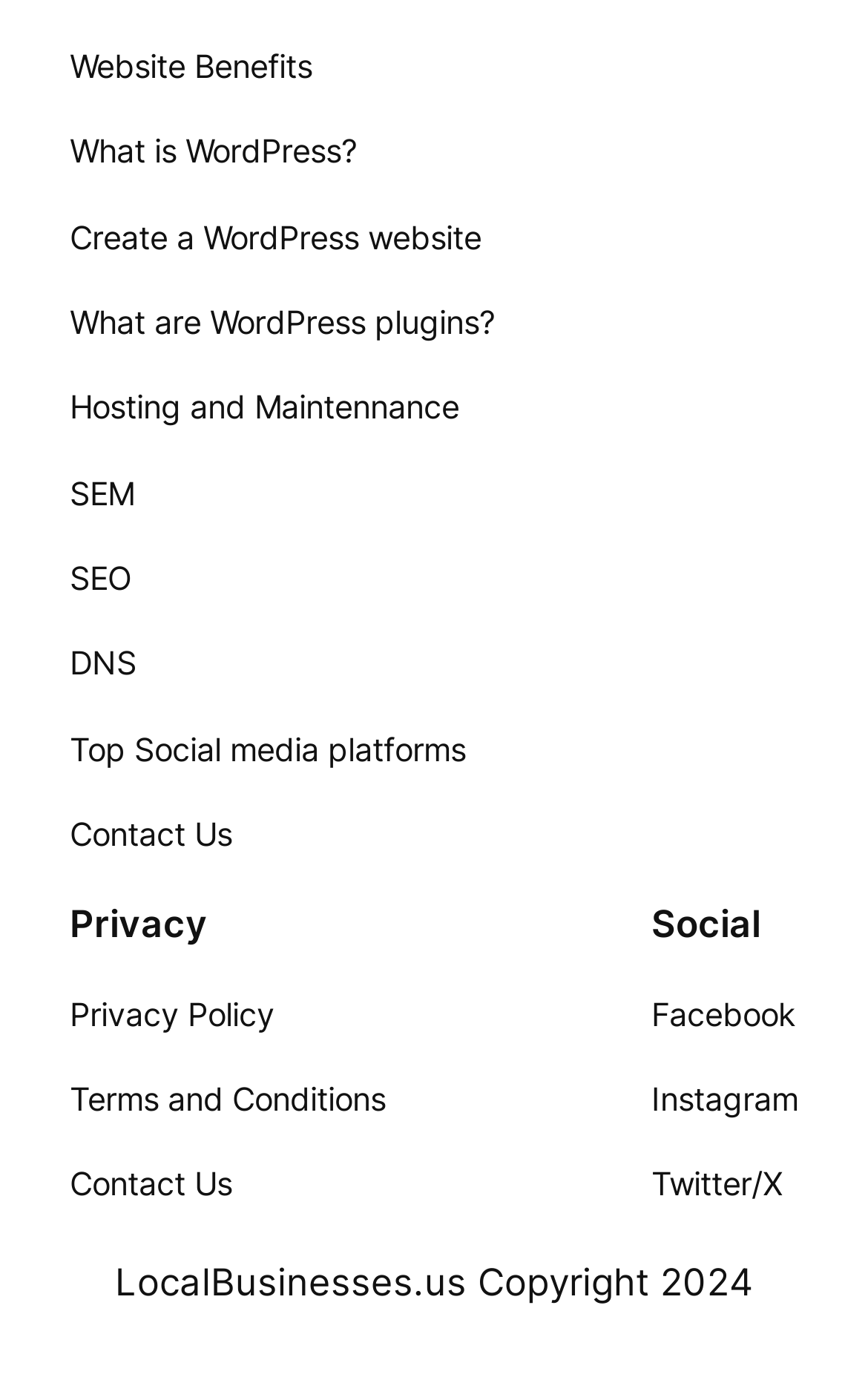What is the first link on the webpage?
Answer with a single word or phrase, using the screenshot for reference.

Website Benefits